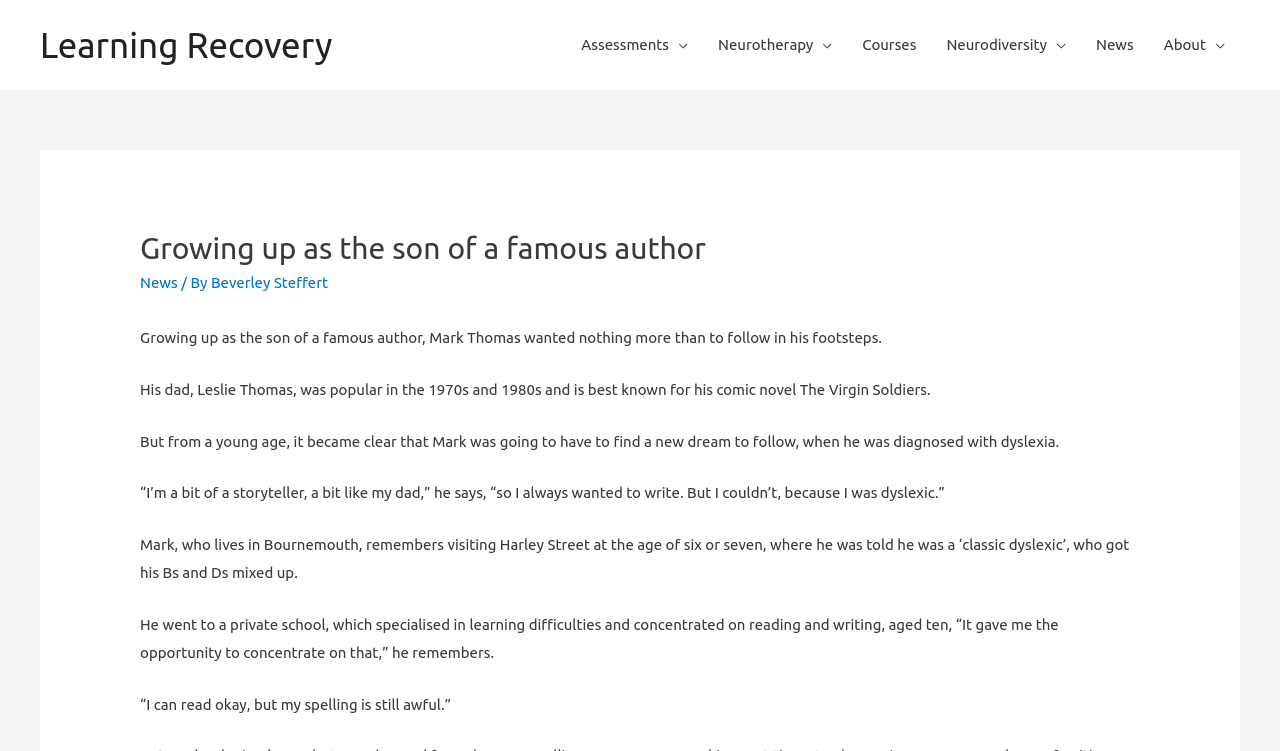Answer the question below with a single word or a brief phrase: 
Who is the son of a famous author?

Mark Thomas